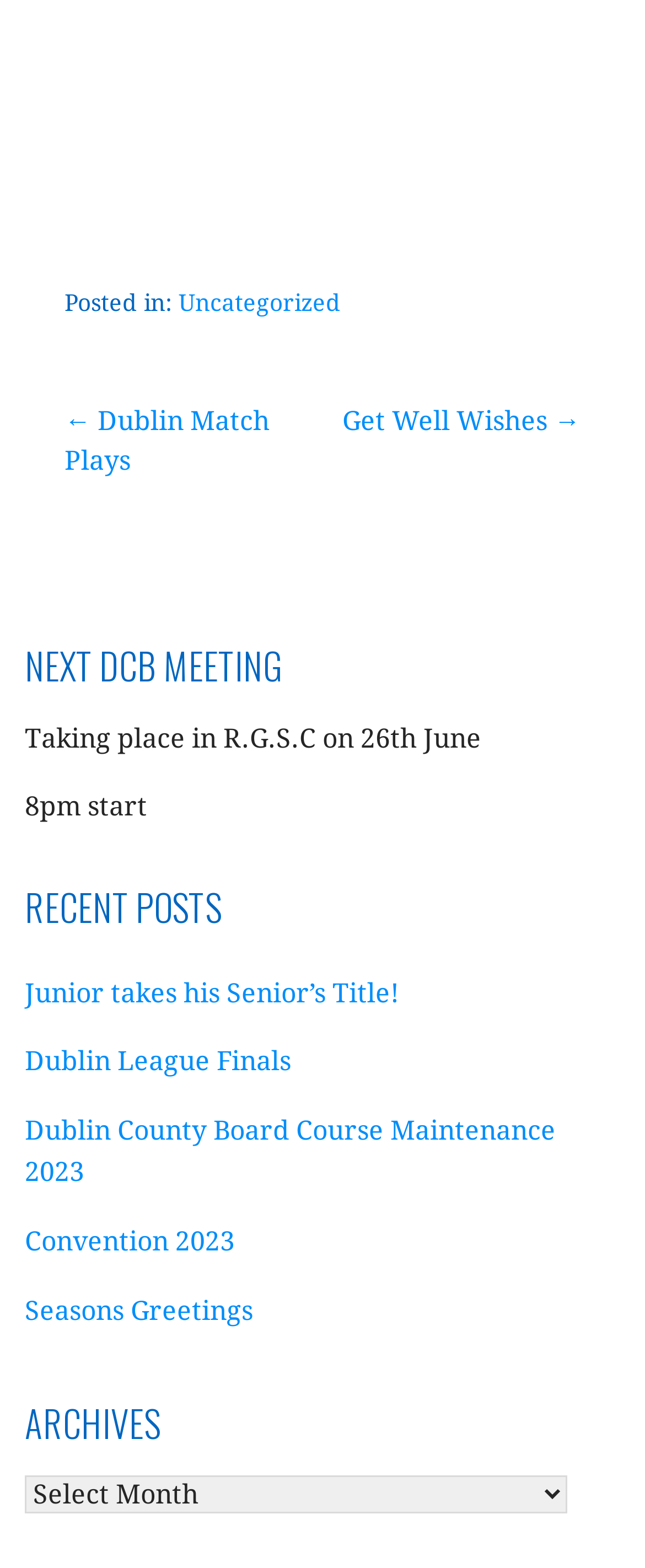What is the type of element used for archives?
Please respond to the question with a detailed and well-explained answer.

The type of element used for archives can be determined by looking at the element 'ARCHIVES' which is a combobox, indicating that it can be used to select archives from a dropdown menu.